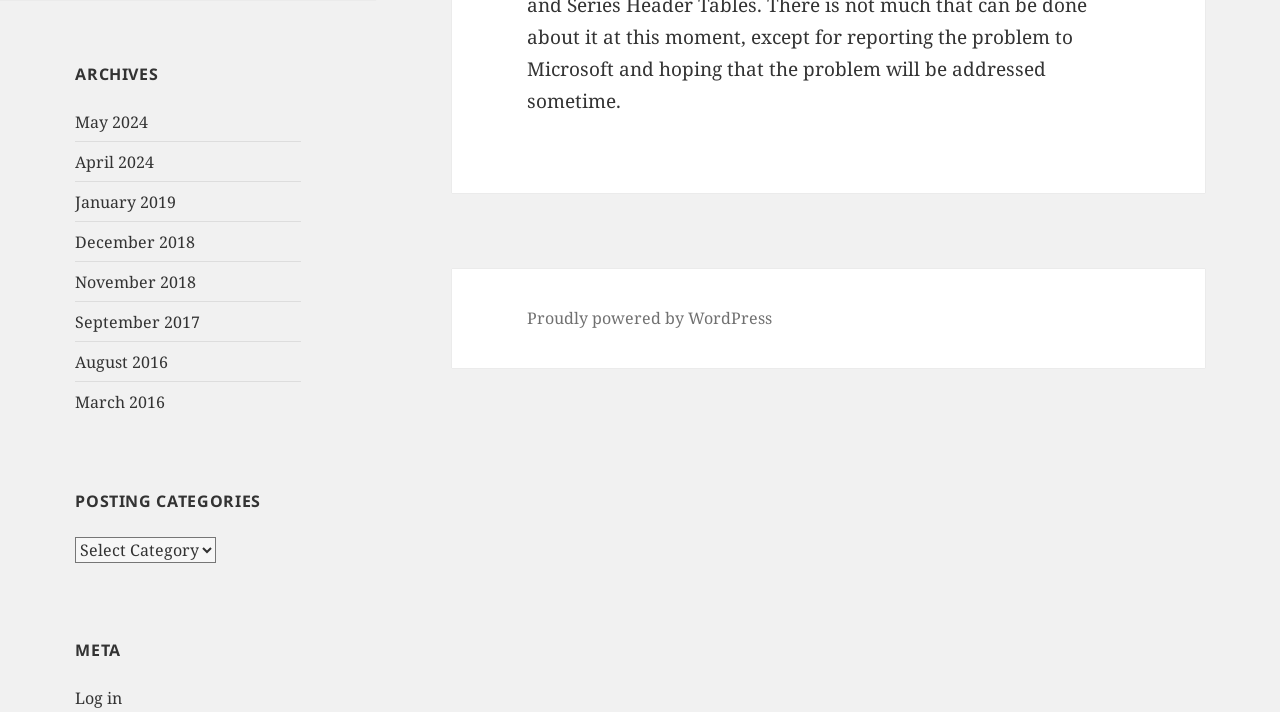Is the 'META' section a link?
Provide a detailed and extensive answer to the question.

I examined the 'META' section and found that it is a heading element, not a link. There is a link 'Log in' below it, but the 'META' section itself is not a link.